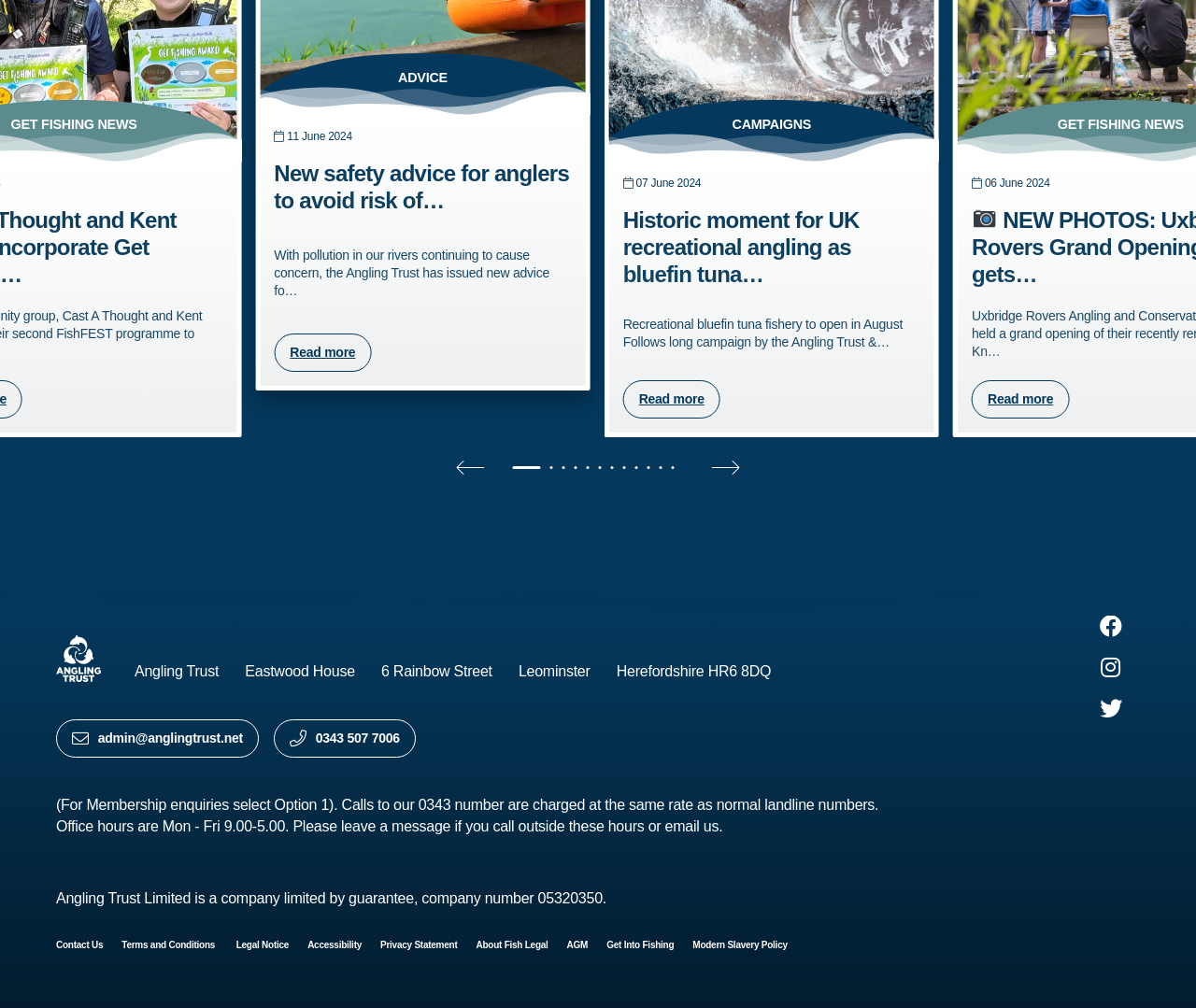Locate the bounding box coordinates of the region to be clicked to comply with the following instruction: "View historic moment for UK recreational angling". The coordinates must be four float numbers between 0 and 1, in the form [left, top, right, bottom].

[0.521, 0.377, 0.602, 0.415]